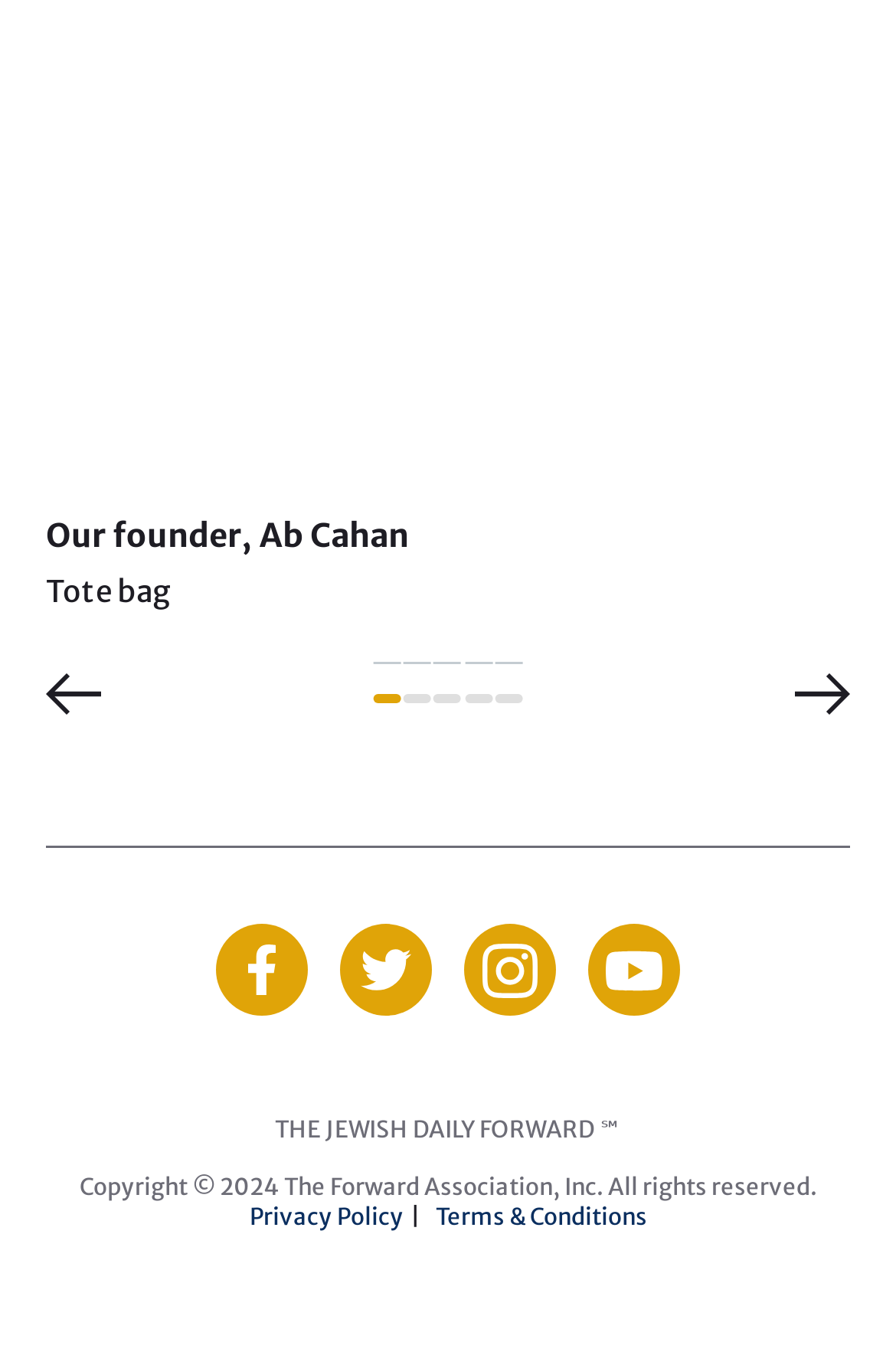How many links are available at the bottom?
Based on the visual details in the image, please answer the question thoroughly.

I counted the number of link elements at the bottom of the page, which are 'Privacy Policy', 'Terms & Conditions', and the copyright link. Therefore, there are 3 links available at the bottom.